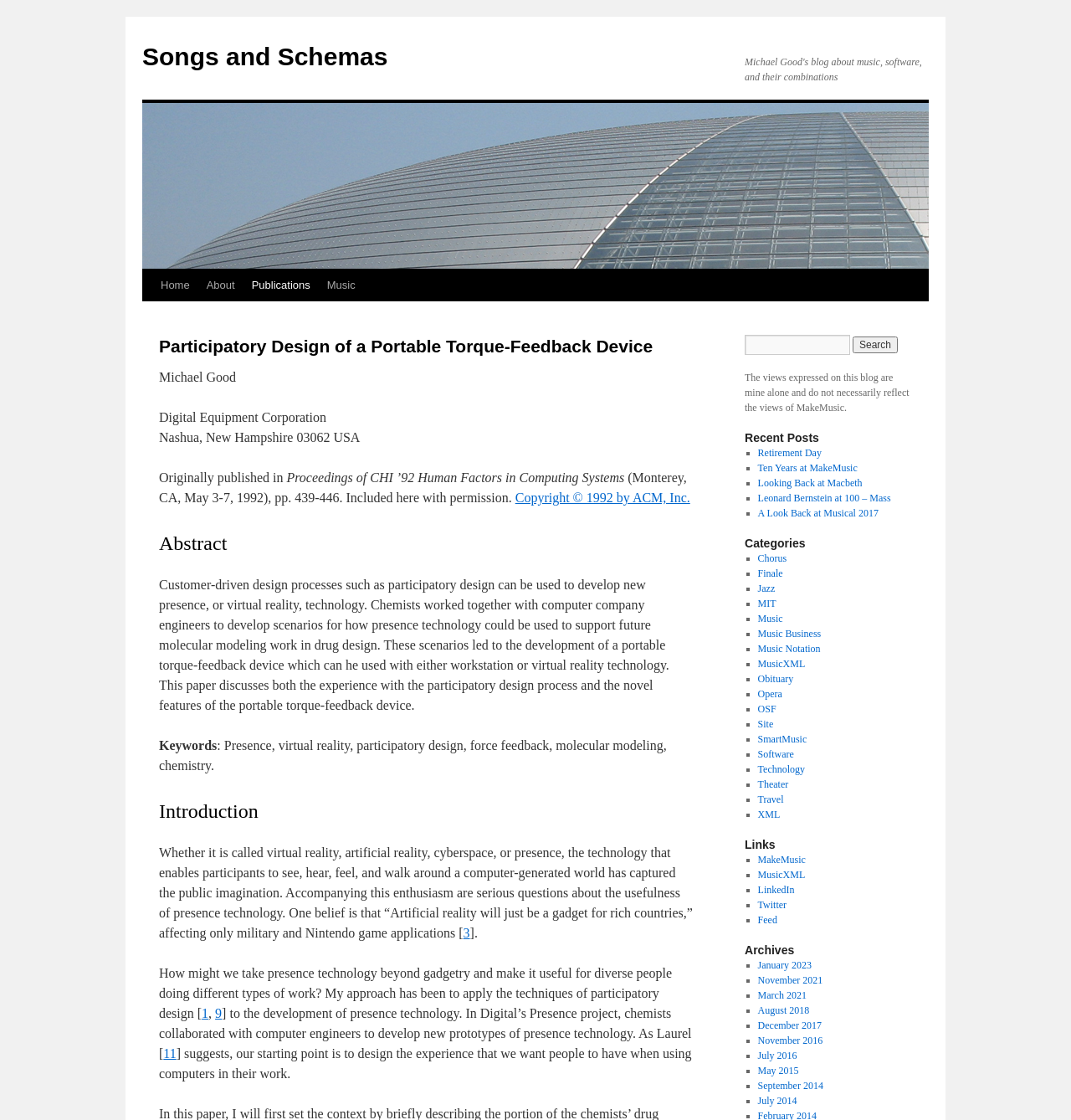Identify and provide the text of the main header on the webpage.

Participatory Design of a Portable Torque-Feedback Device